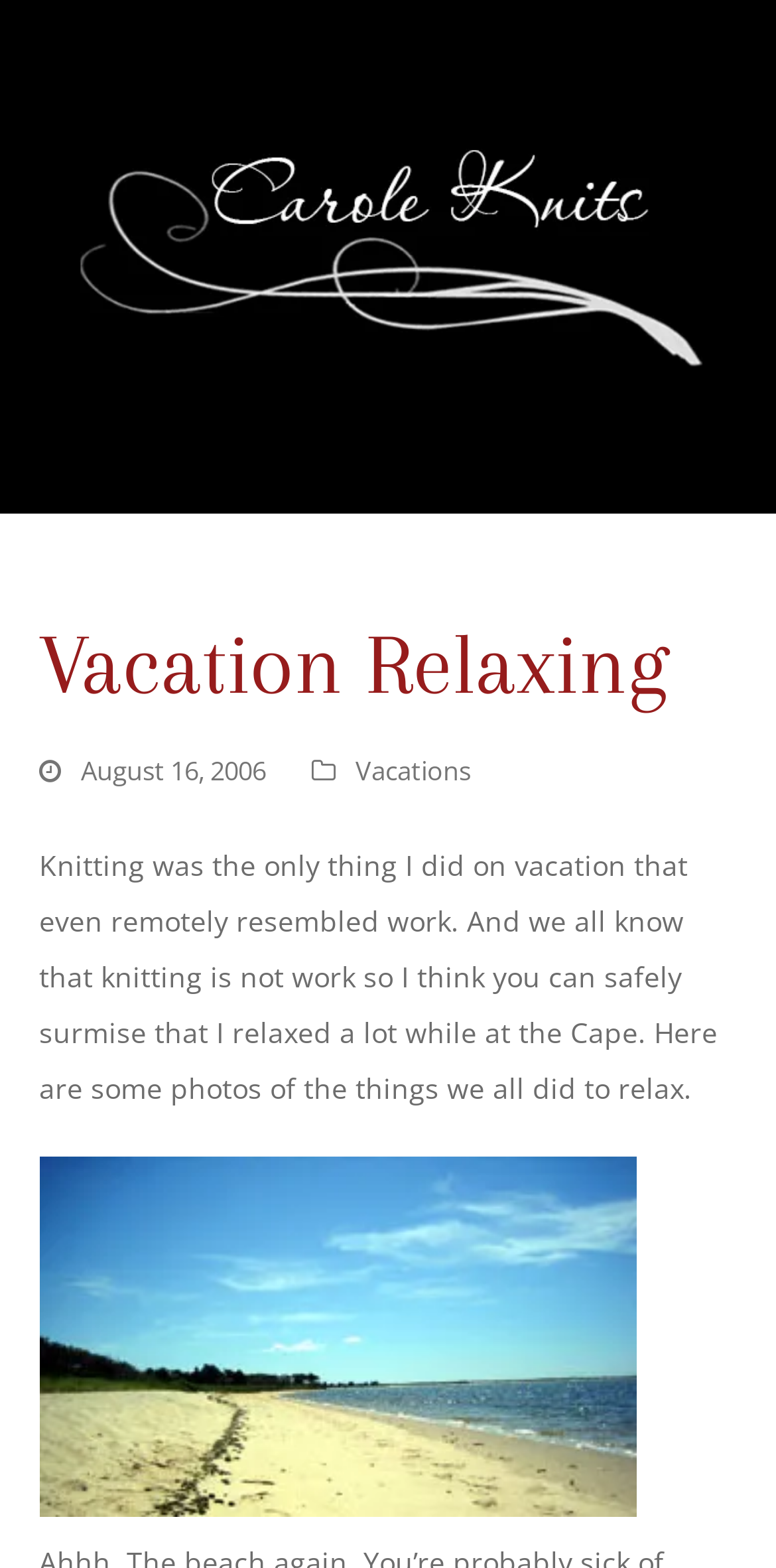What is the author of the blog post?
Answer the question using a single word or phrase, according to the image.

Carole